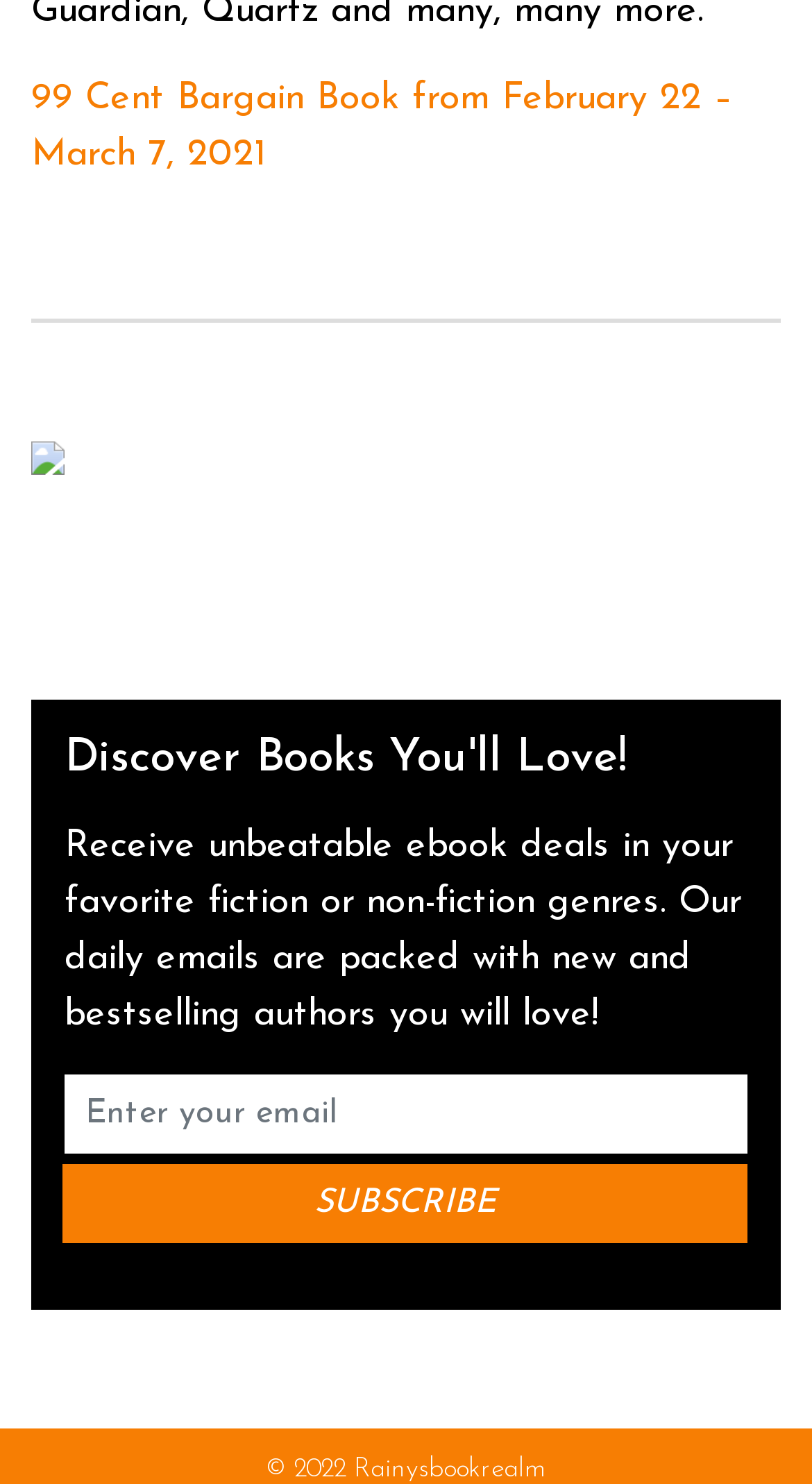Examine the screenshot and answer the question in as much detail as possible: What is the position of the image element?

The image element is positioned above the heading element with the text 'Discover Books You'll Love!', as indicated by the y1 and y2 coordinates of the image element's bounding box, which are smaller than those of the heading element.